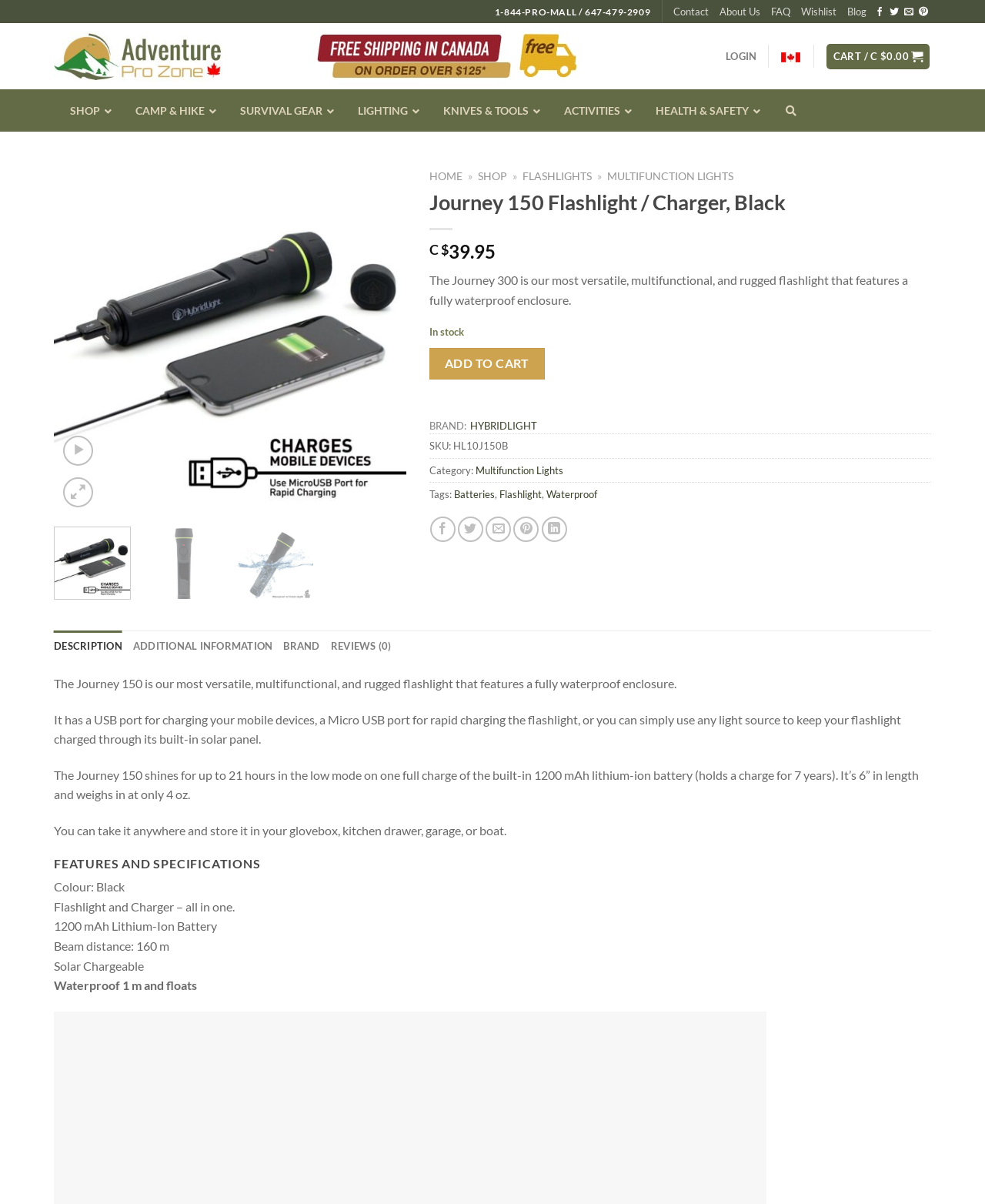What is the color of the Journey 150 Flashlight?
Using the visual information from the image, give a one-word or short-phrase answer.

Black